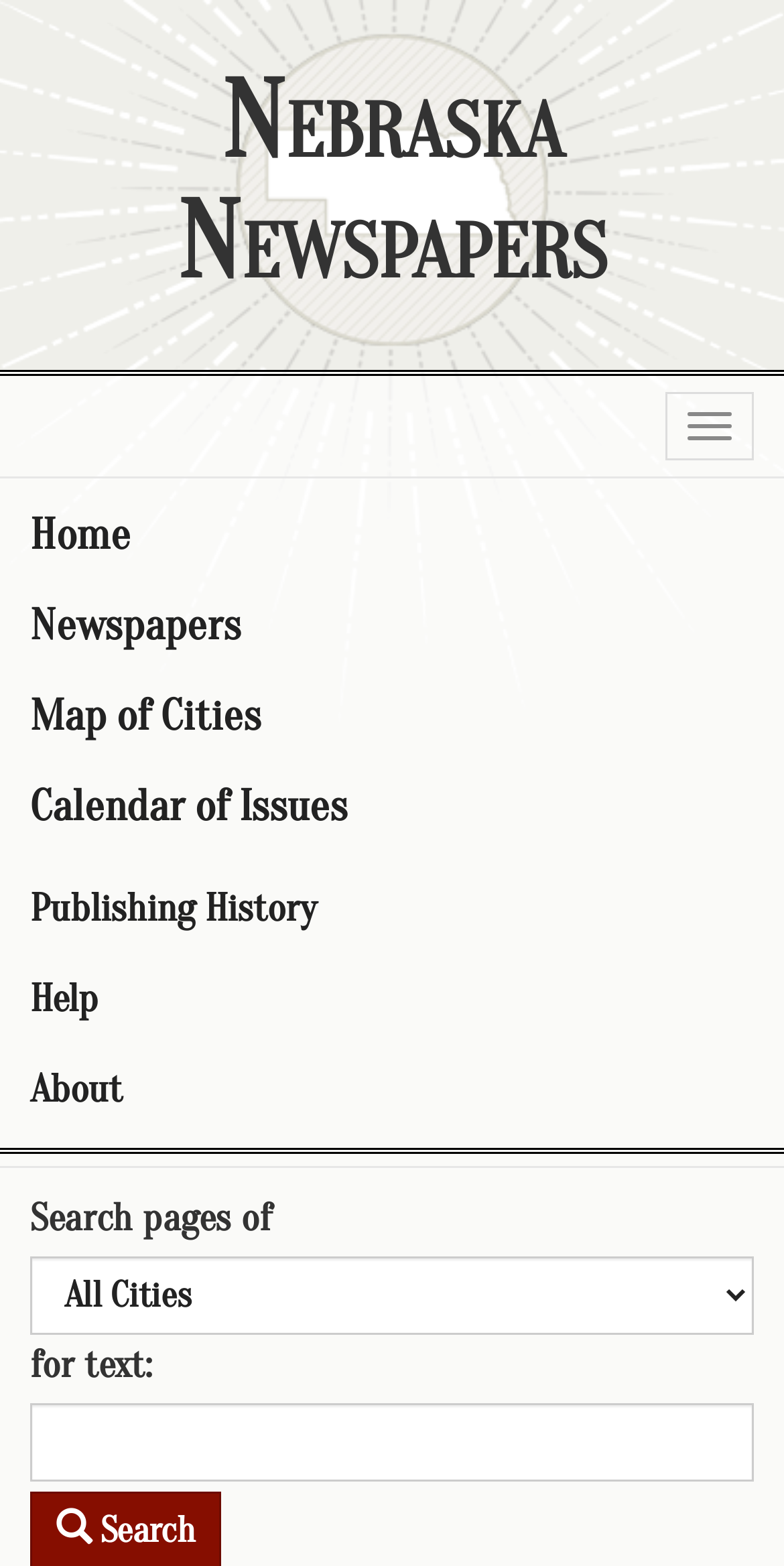What type of element is used to select the search scope?
Using the visual information, respond with a single word or phrase.

Combobox